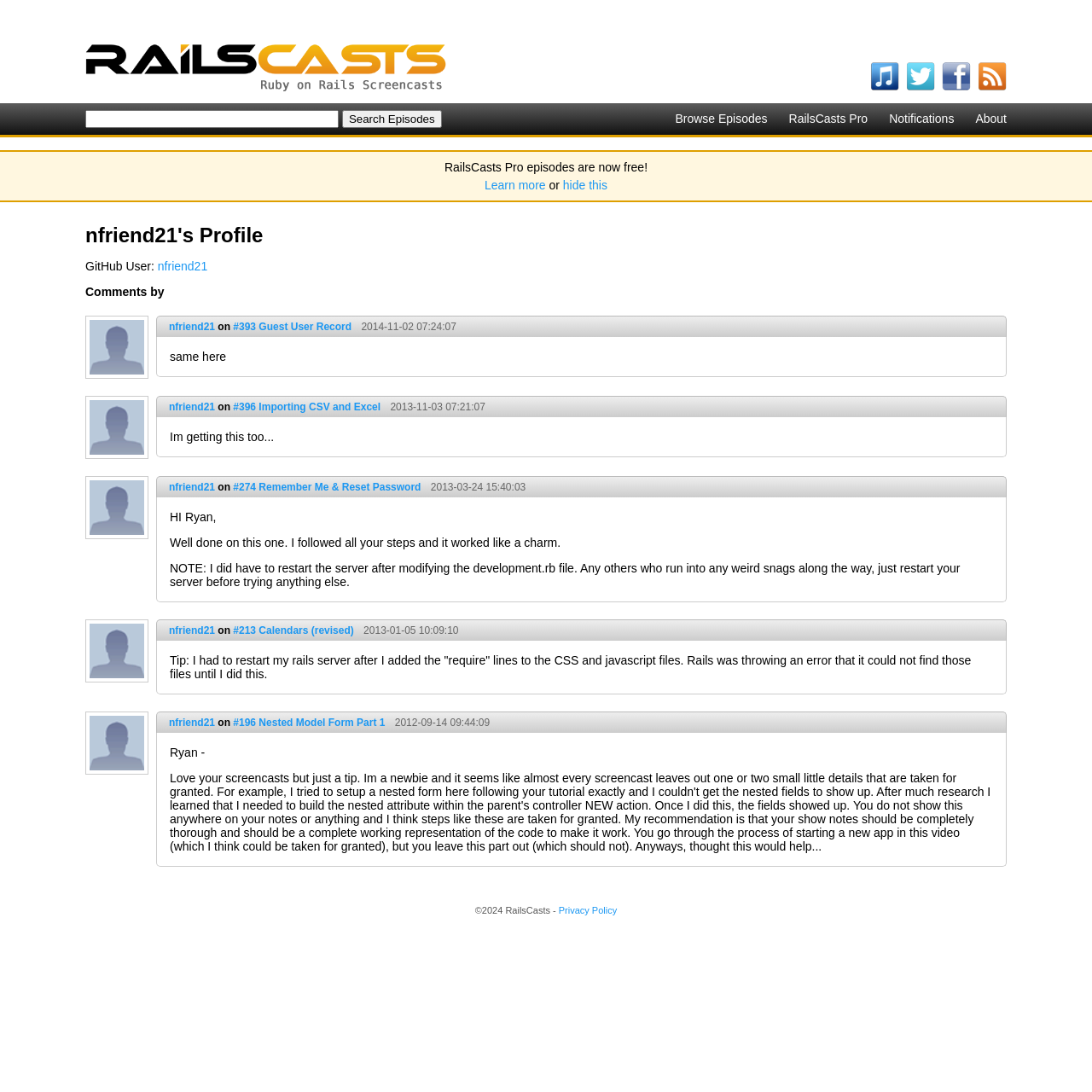Please reply to the following question with a single word or a short phrase:
What is the name of the website?

RailsCasts